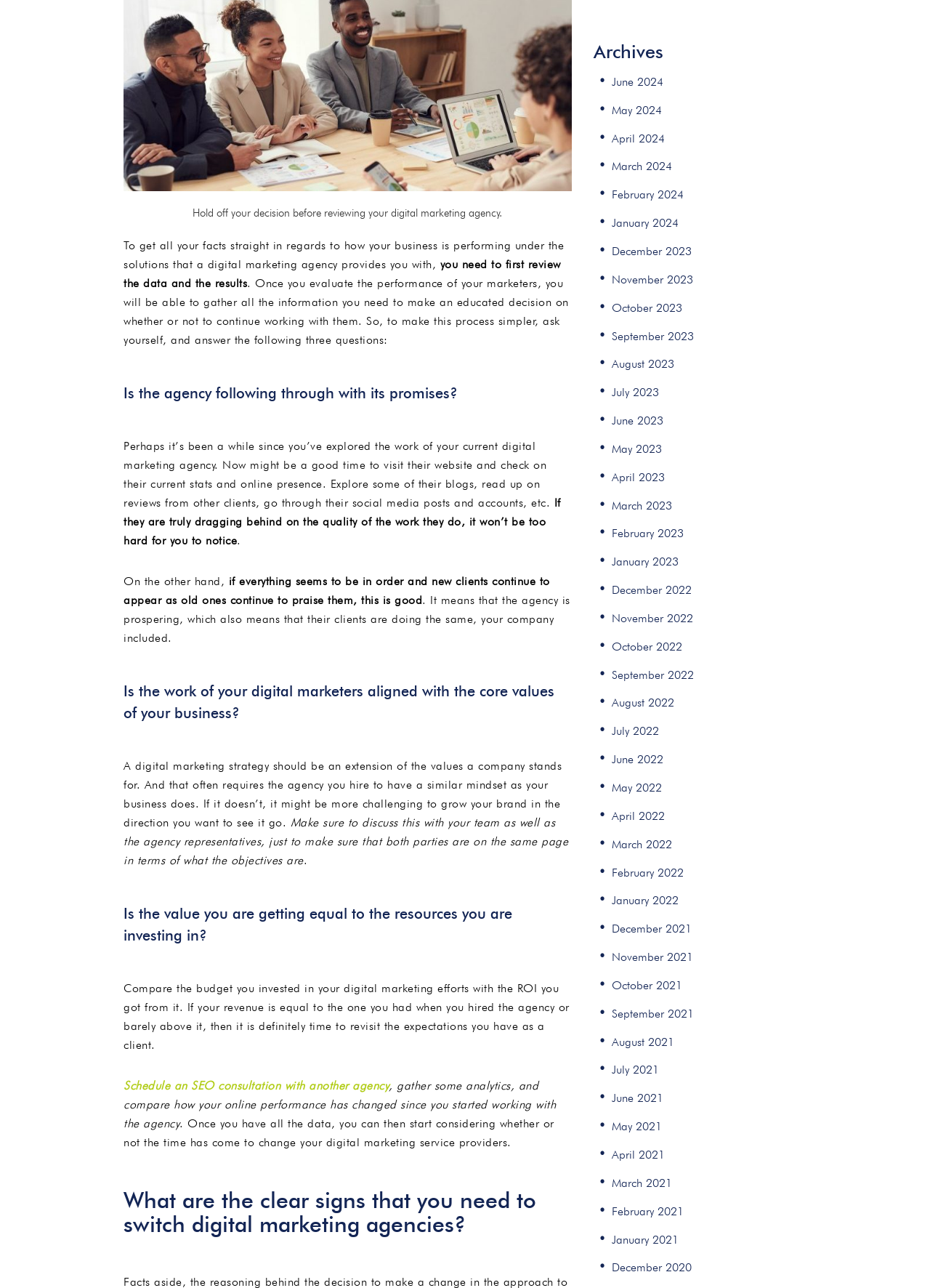Find the bounding box coordinates of the element to click in order to complete the given instruction: "Learn about Quiz Maker."

None